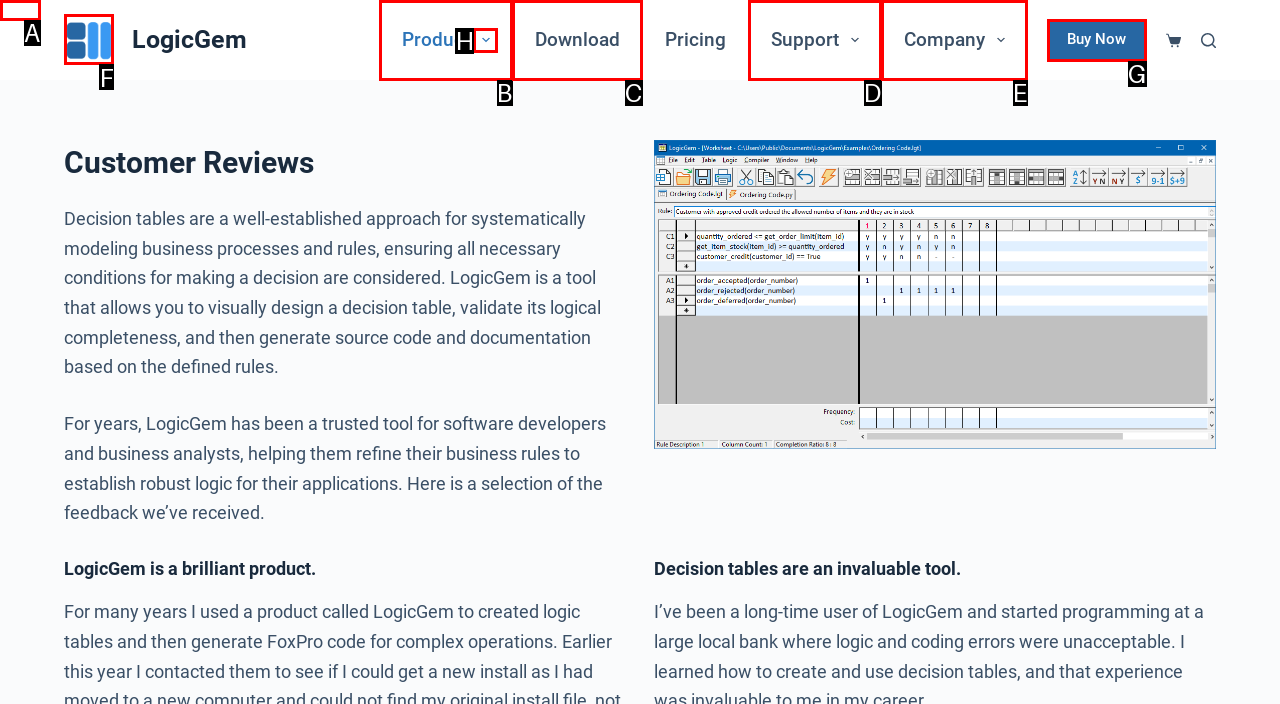Which option should you click on to fulfill this task: Click on the 'LogicGem' logo? Answer with the letter of the correct choice.

F